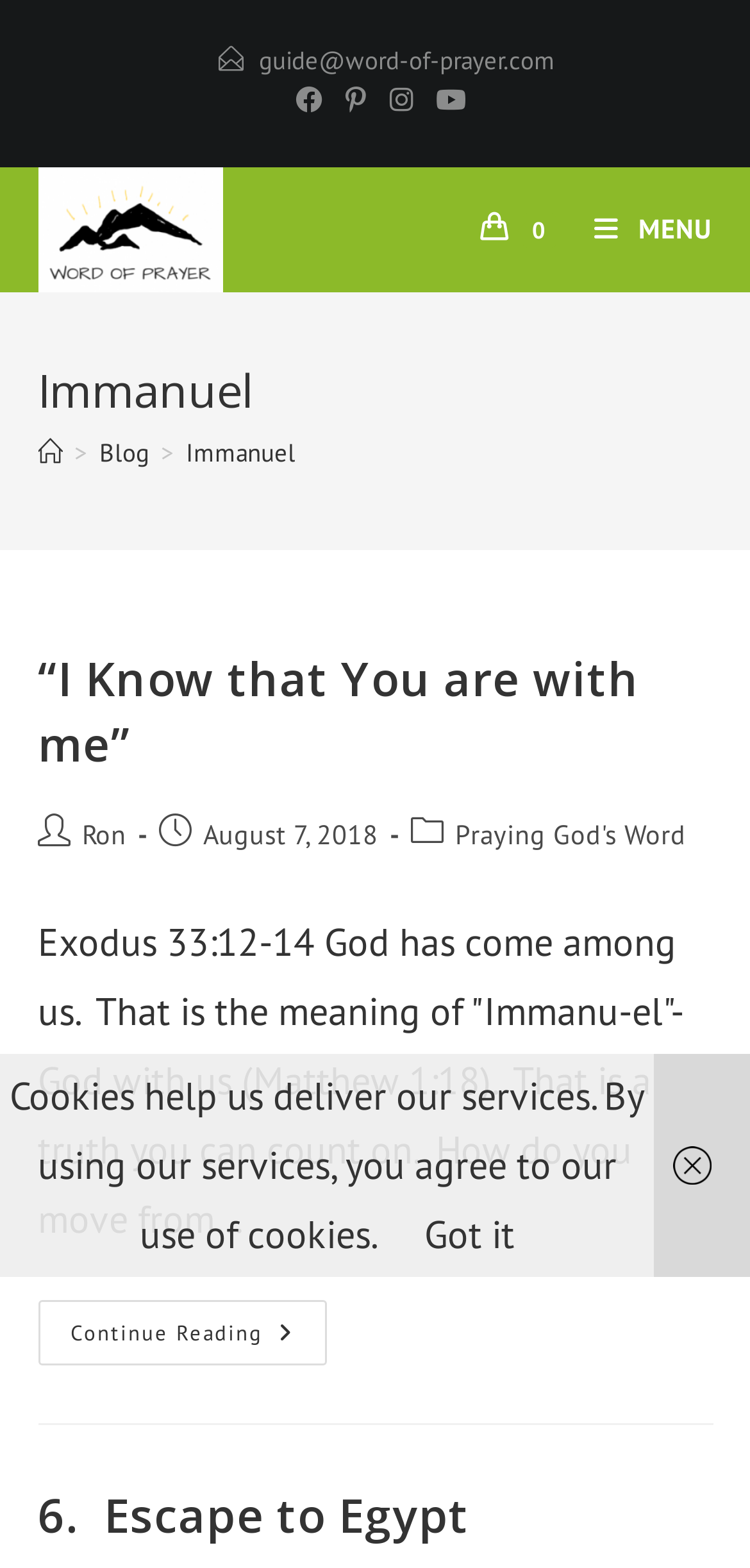Give an extensive and precise description of the webpage.

The webpage is titled "Immanuel – Word of Prayer" and has a prominent header section at the top with the title "Immanuel" and a breadcrumb navigation menu below it, showing the path "Home > Blog > Immanuel". 

On the top right, there is a section with social media links, including Facebook, Pinterest, Instagram, and Youtube. Below this, there is a layout table with a link to "Word of Prayer" accompanied by an image. 

To the right of this, there are two links, one labeled "0" and another labeled "Mobile Menu" with a "MENU" text next to it. 

The main content of the page is an article with a heading "“I Know that You are with me”" and a link to the same title below it. The article has a section with post details, including the post author "Ron", the publication date "August 7, 2018", and the post category "Praying God's Word". 

The article's main text is a passage from Exodus 33:12-14, discussing the meaning of "Immanu-el" and its significance. The text is followed by a "Continue Reading" link. 

Below the article, there is another heading "6. Escape to Egypt" with a link to the same title. 

At the bottom of the page, there is a notice about cookies, stating that by using the services, users agree to the use of cookies, and a "Got it" link to acknowledge this.